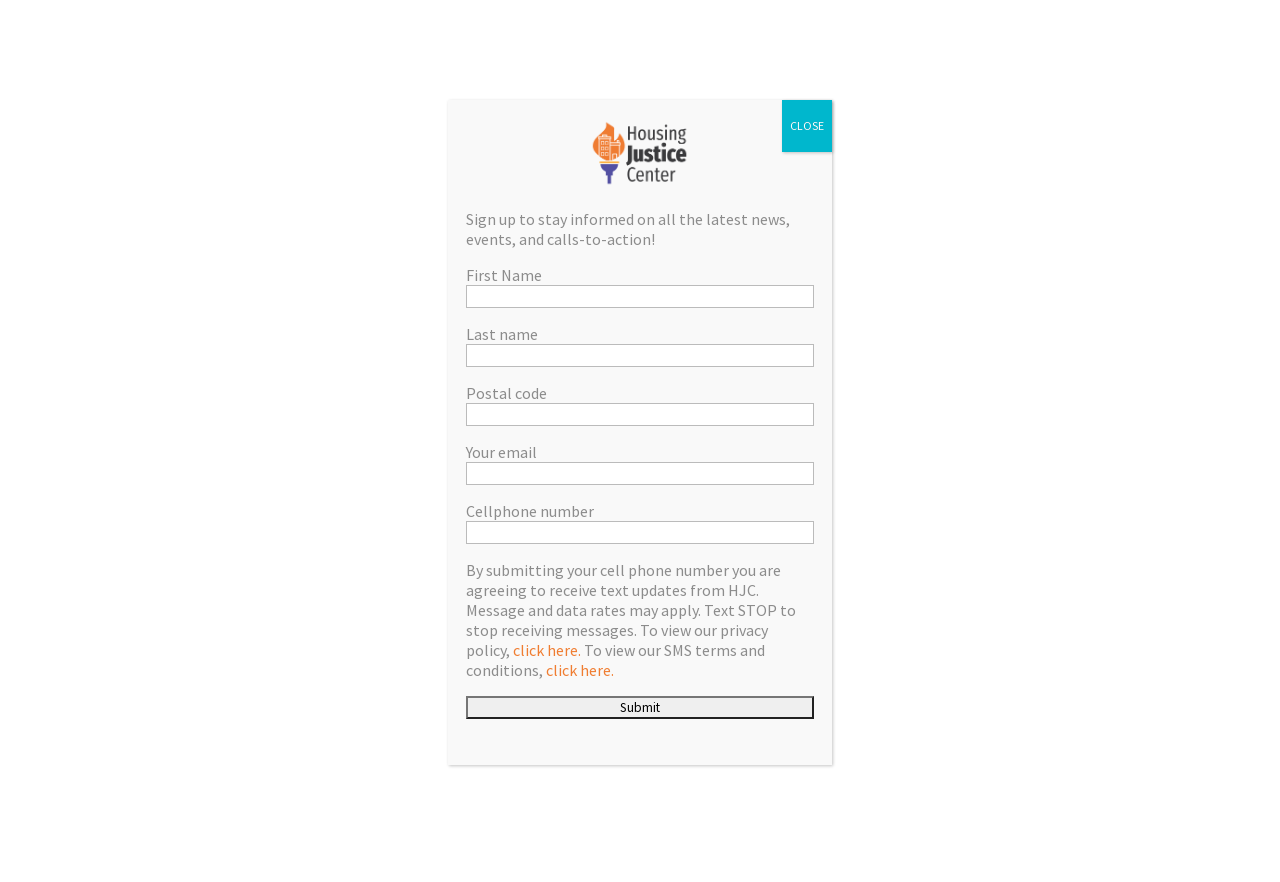Locate the bounding box coordinates of the clickable region necessary to complete the following instruction: "Click on the 'Home' link". Provide the coordinates in the format of four float numbers between 0 and 1, i.e., [left, top, right, bottom].

[0.369, 0.052, 0.397, 0.12]